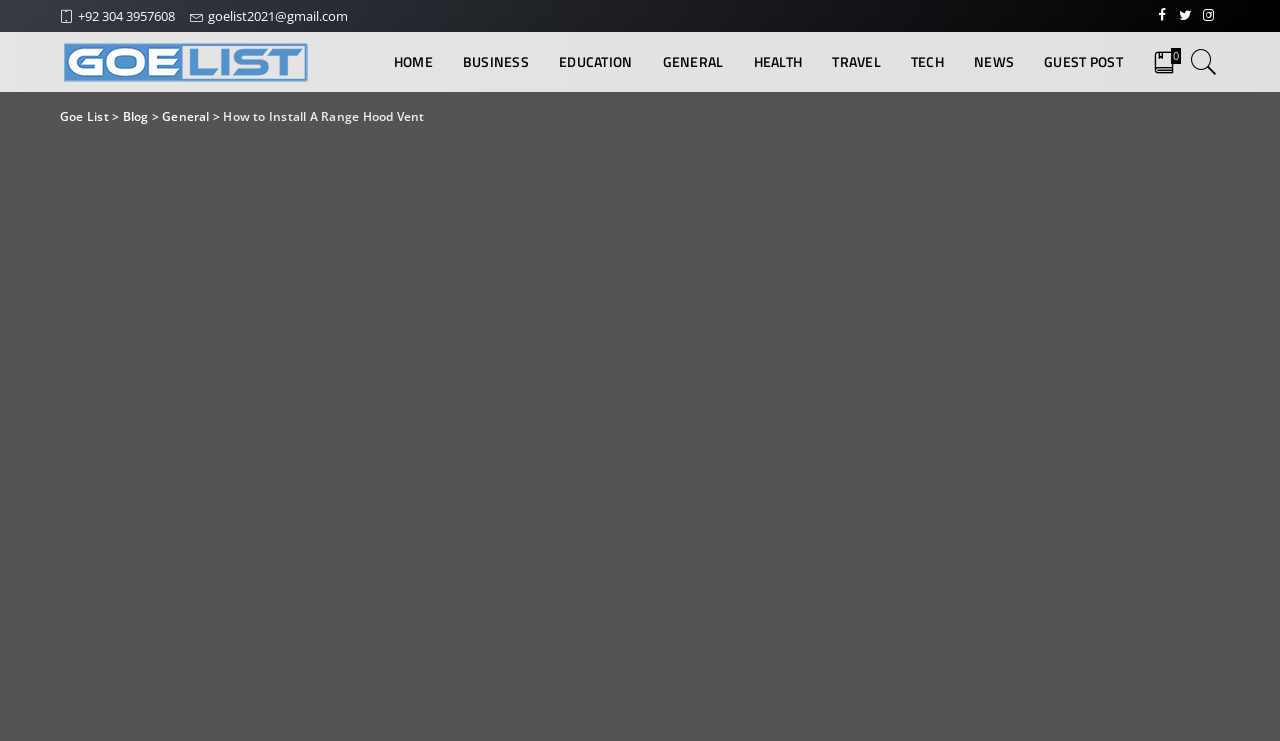Identify the coordinates of the bounding box for the element that must be clicked to accomplish the instruction: "visit Goe List".

[0.047, 0.054, 0.242, 0.113]